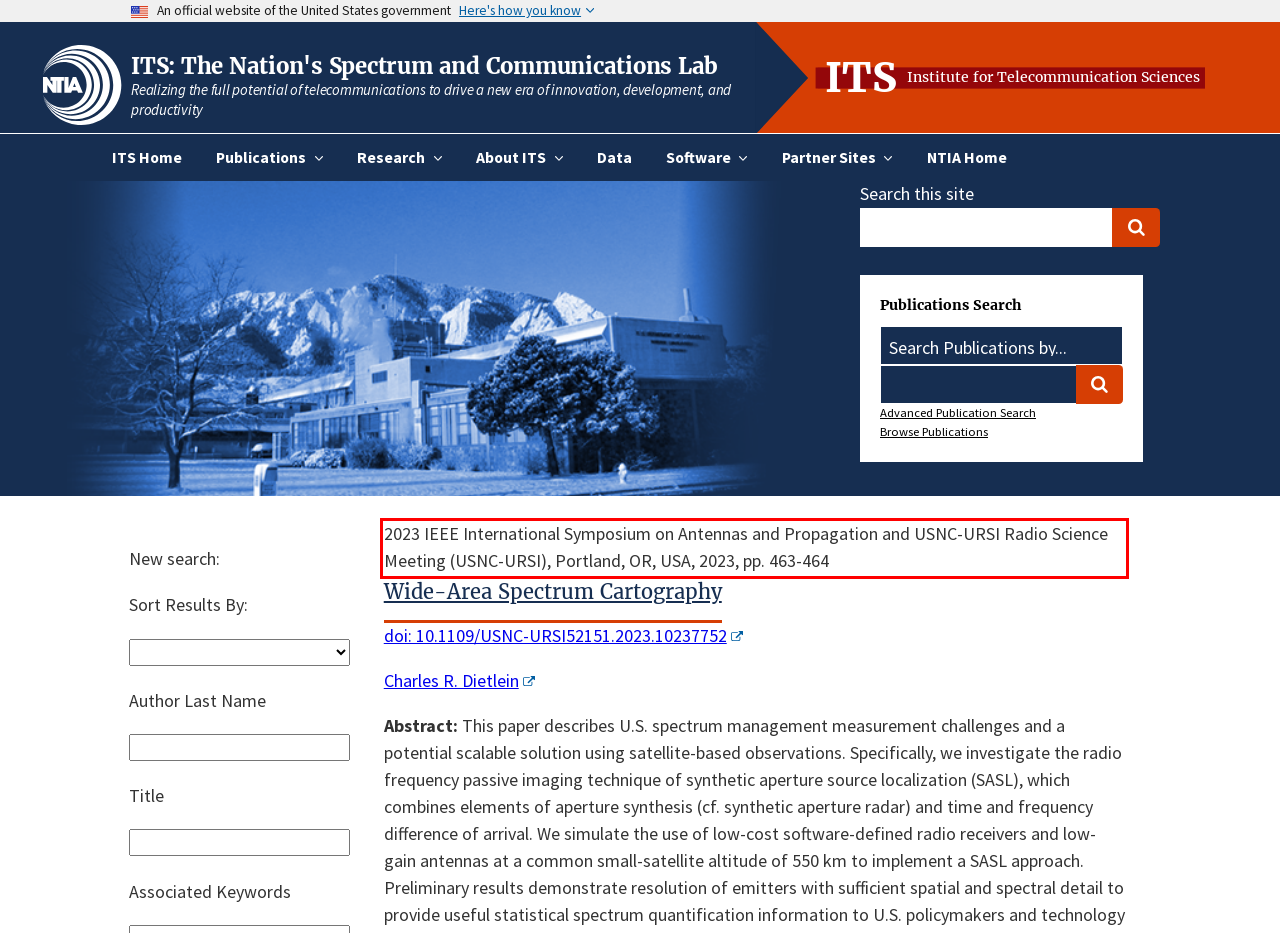Observe the screenshot of the webpage, locate the red bounding box, and extract the text content within it.

2023 IEEE International Symposium on Antennas and Propagation and USNC-URSI Radio Science Meeting (USNC-URSI), Portland, OR, USA, 2023, pp. 463-464